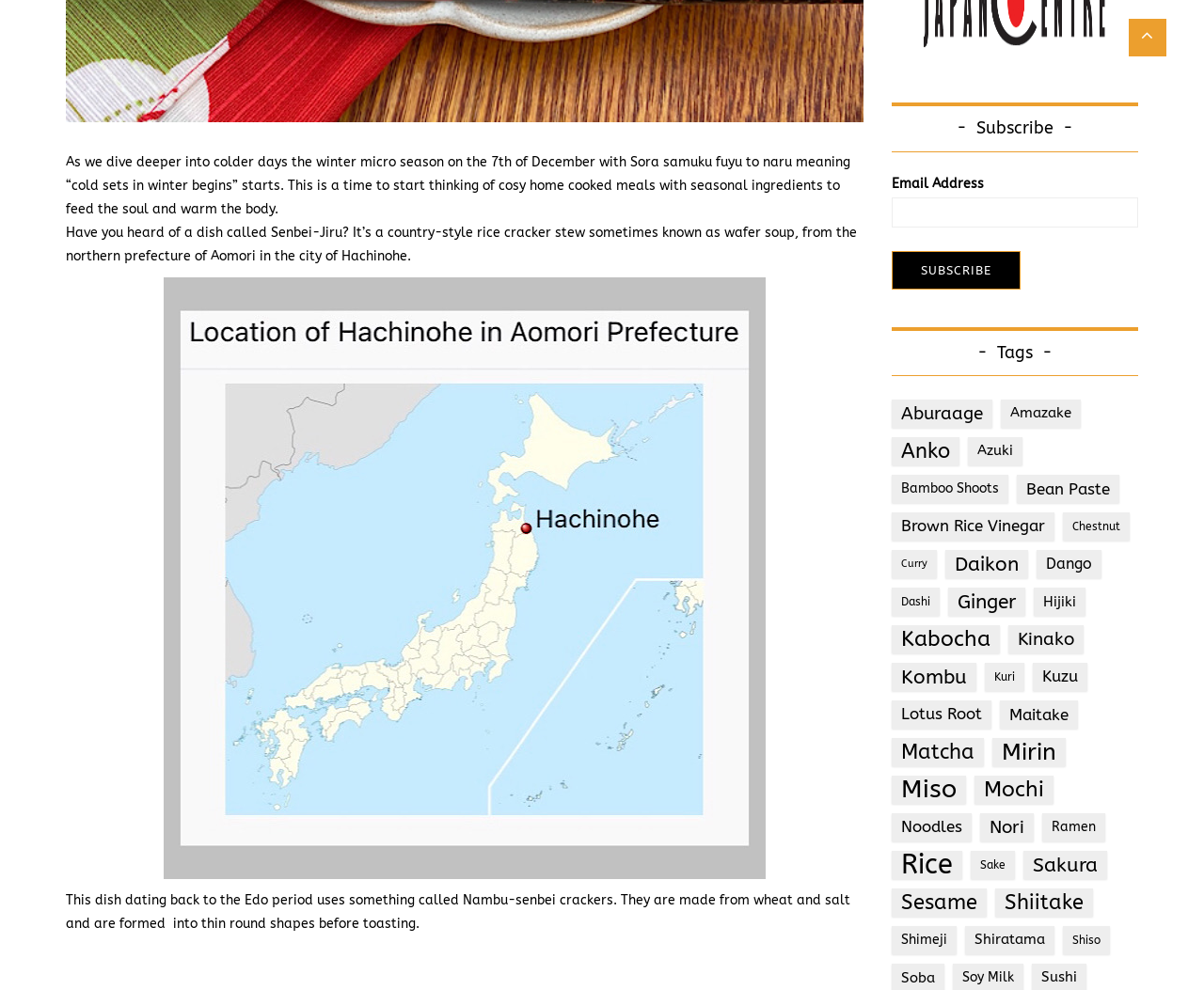Please pinpoint the bounding box coordinates for the region I should click to adhere to this instruction: "View posts about Matcha".

[0.74, 0.746, 0.817, 0.774]